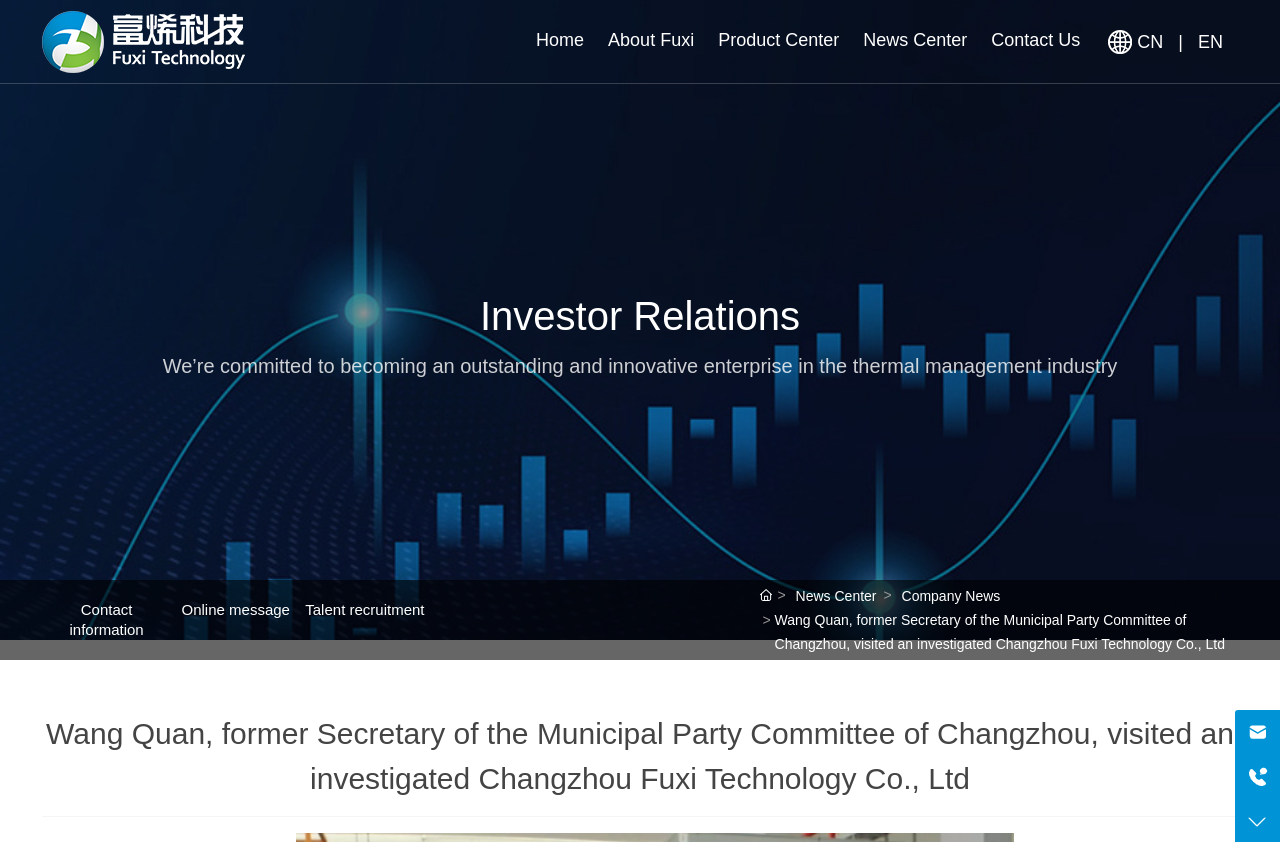Based on the image, provide a detailed and complete answer to the question: 
What is the title of the news article?

The title of the news article can be found in the static text on the webpage, which states 'Wang Quan, former Secretary of the Municipal Party Committee of Changzhou, visited an investigated Changzhou Fuxi Technology Co., Ltd'. This text is located in the middle of the webpage and is part of a group of elements.